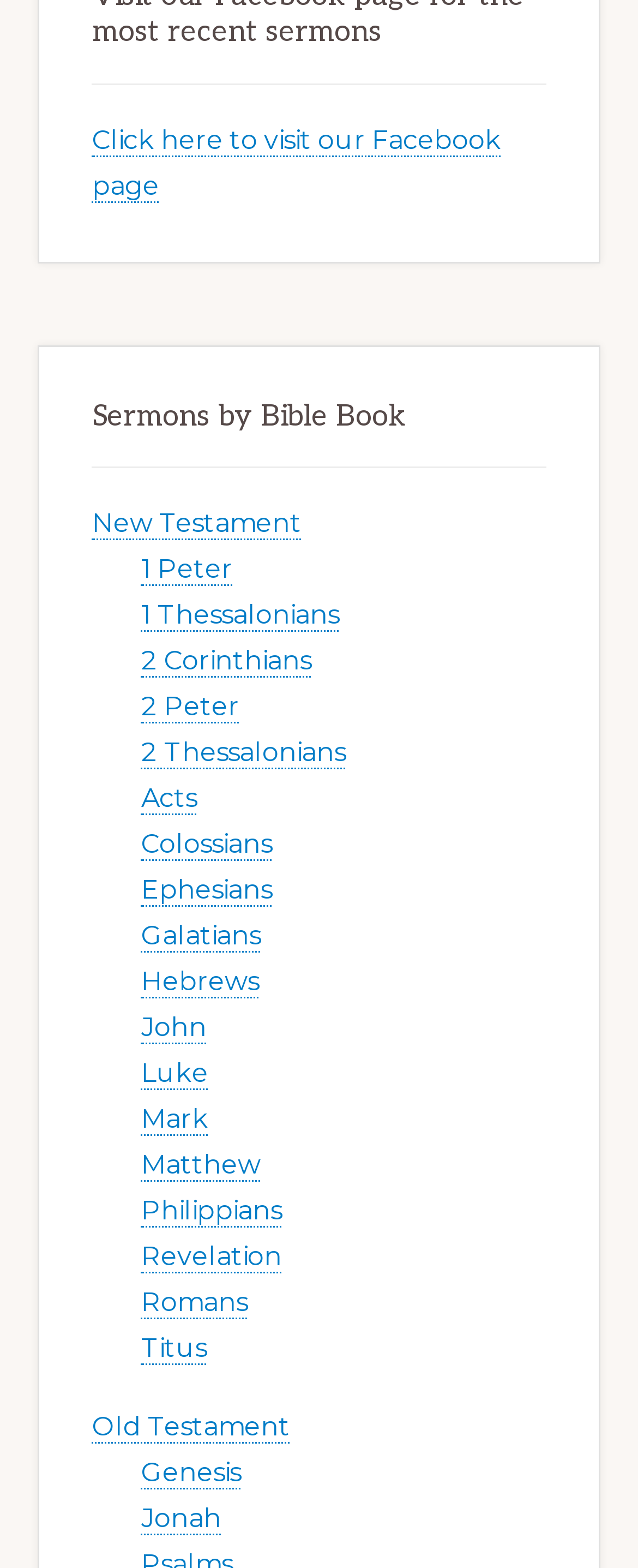Please determine the bounding box coordinates of the element's region to click for the following instruction: "View sermons by New Testament".

[0.145, 0.324, 0.473, 0.345]